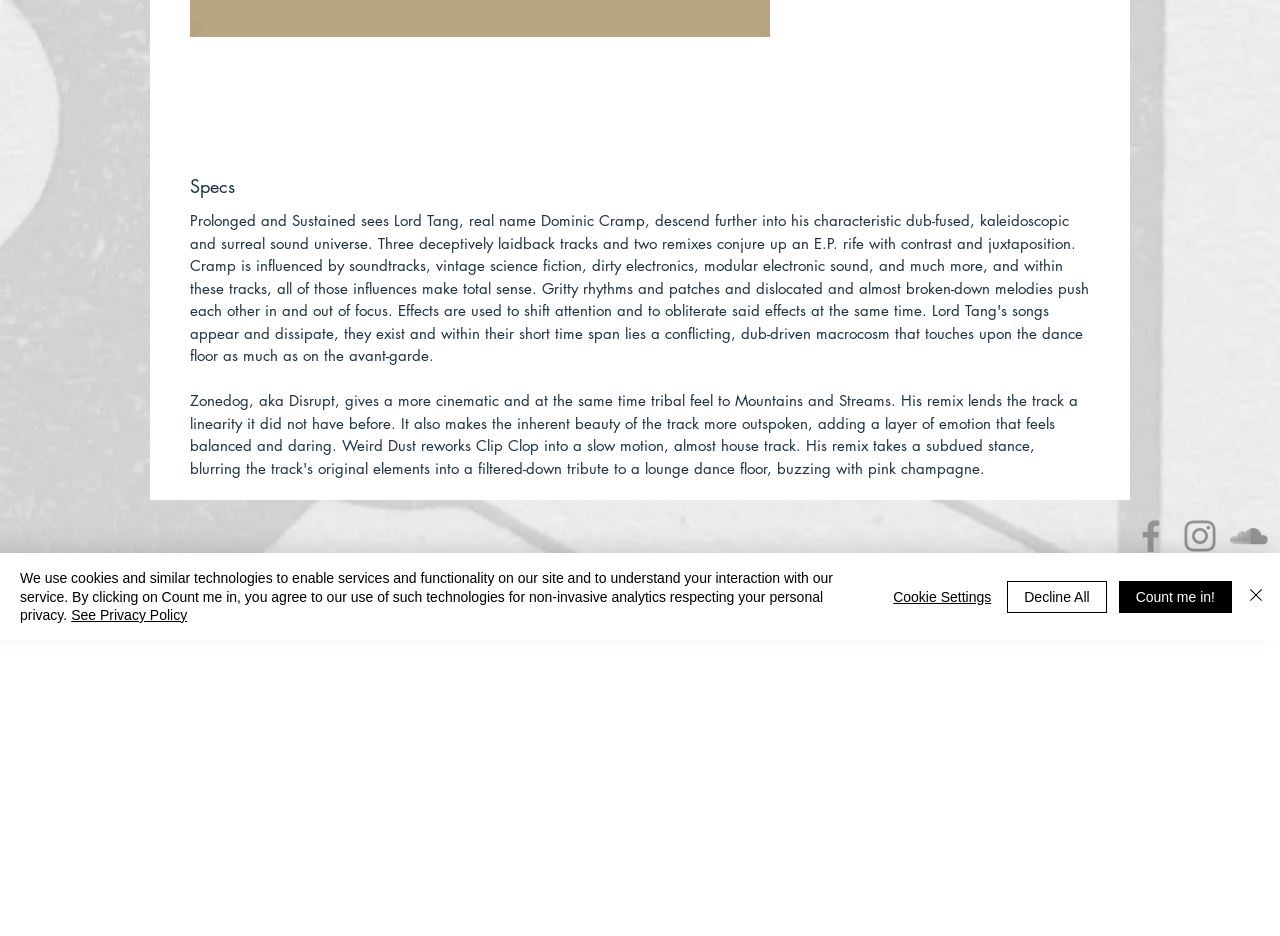Using the element description provided, determine the bounding box coordinates in the format (top-left x, top-left y, bottom-right x, bottom-right y). Ensure that all values are floating point numbers between 0 and 1. Element description: See Privacy Policy

[0.056, 0.648, 0.146, 0.665]